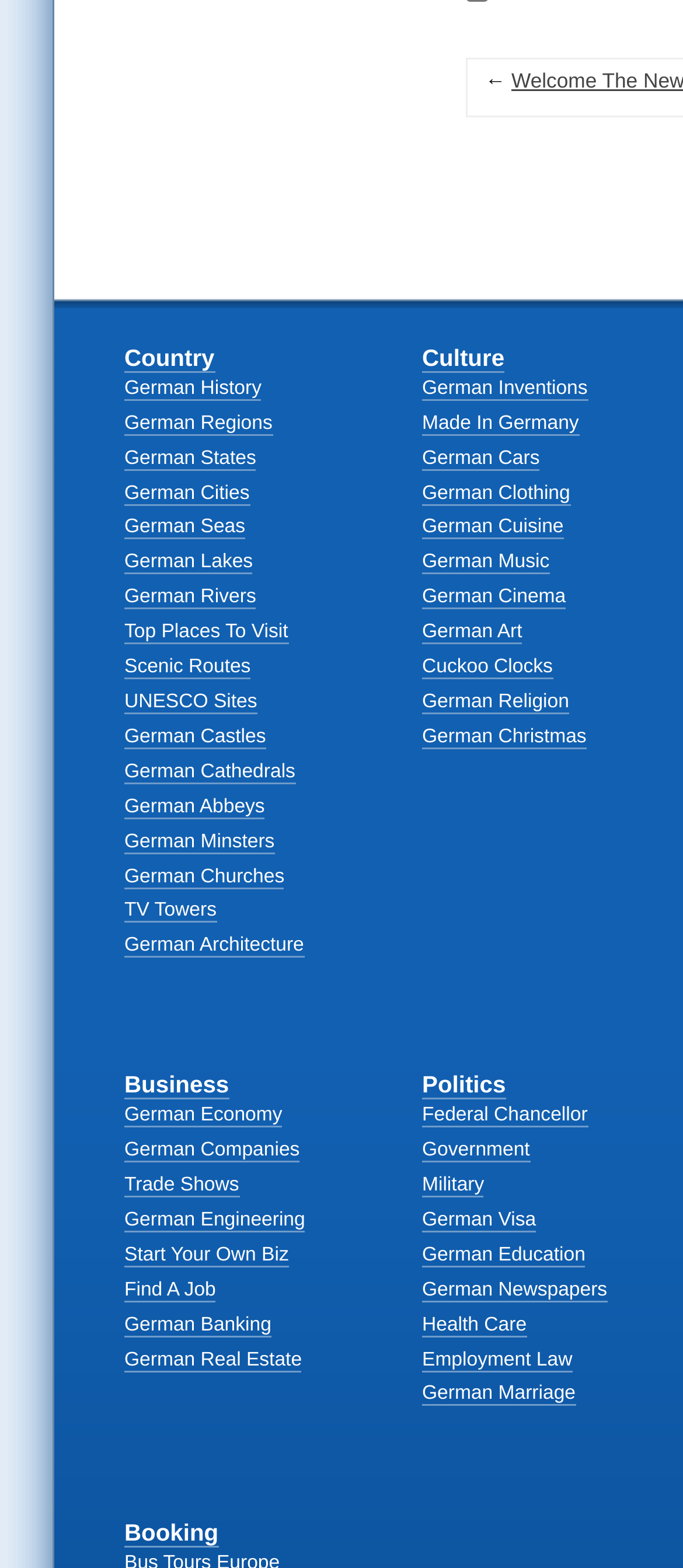What is the link at the bottom of the webpage?
Observe the image and answer the question with a one-word or short phrase response.

Booking